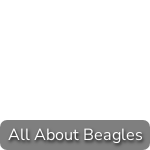Give an elaborate caption for the image.

The image features a button reading "All About Beagles," which is likely part of a navigation or informational section on a webpage dedicated to beagles. This section aims to provide comprehensive information about the breed, including its characteristics, care requirements, and overall behavior. It suggests a focus on educating readers about beagles, appealing to both potential pet owners and enthusiasts seeking detailed insights into this beloved breed. The button's design indicates its function as an interactive element, encouraging users to explore more about beagles.